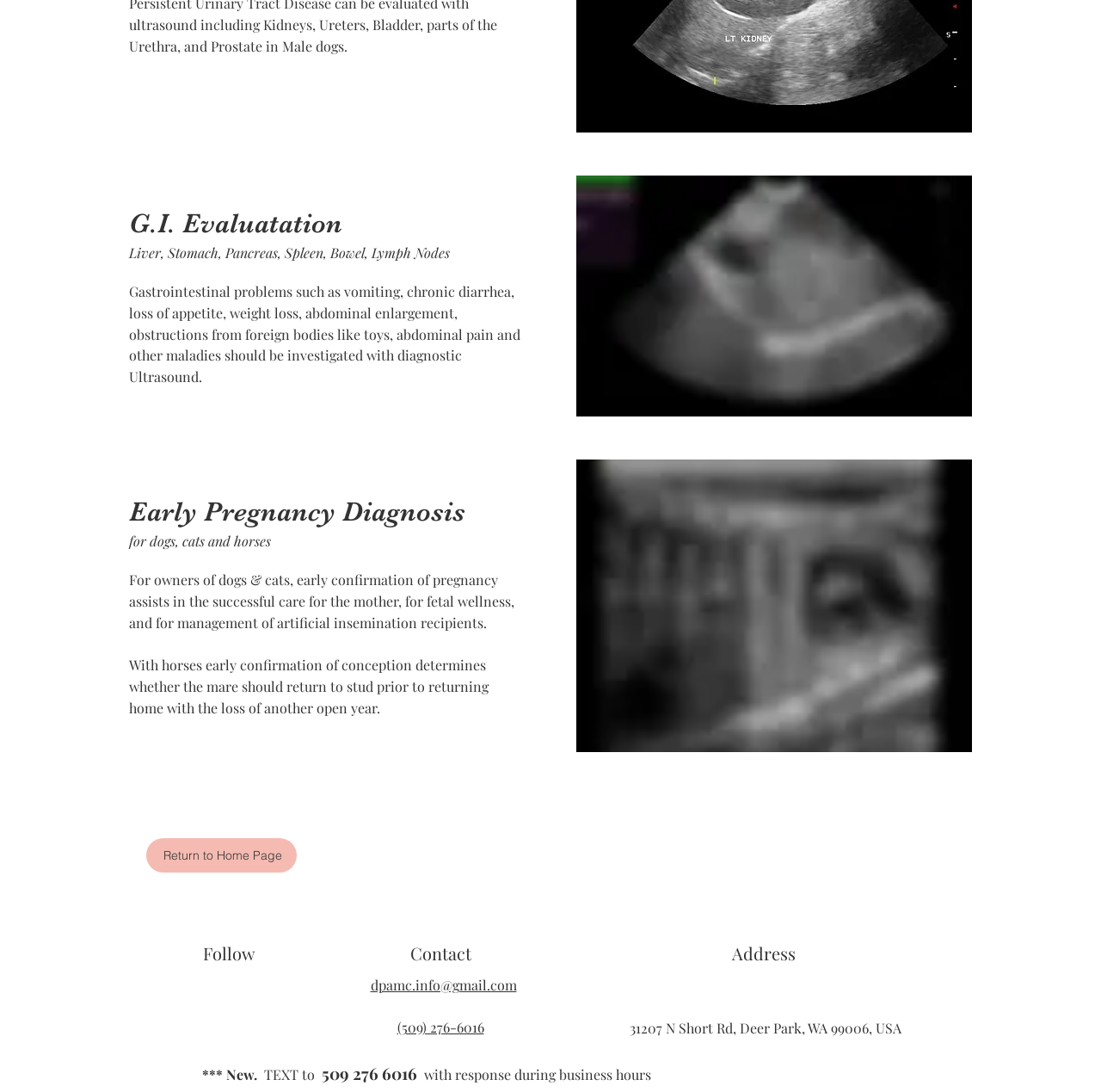Answer the question with a brief word or phrase:
What is the main topic of the webpage?

Gastrointestinal evaluation